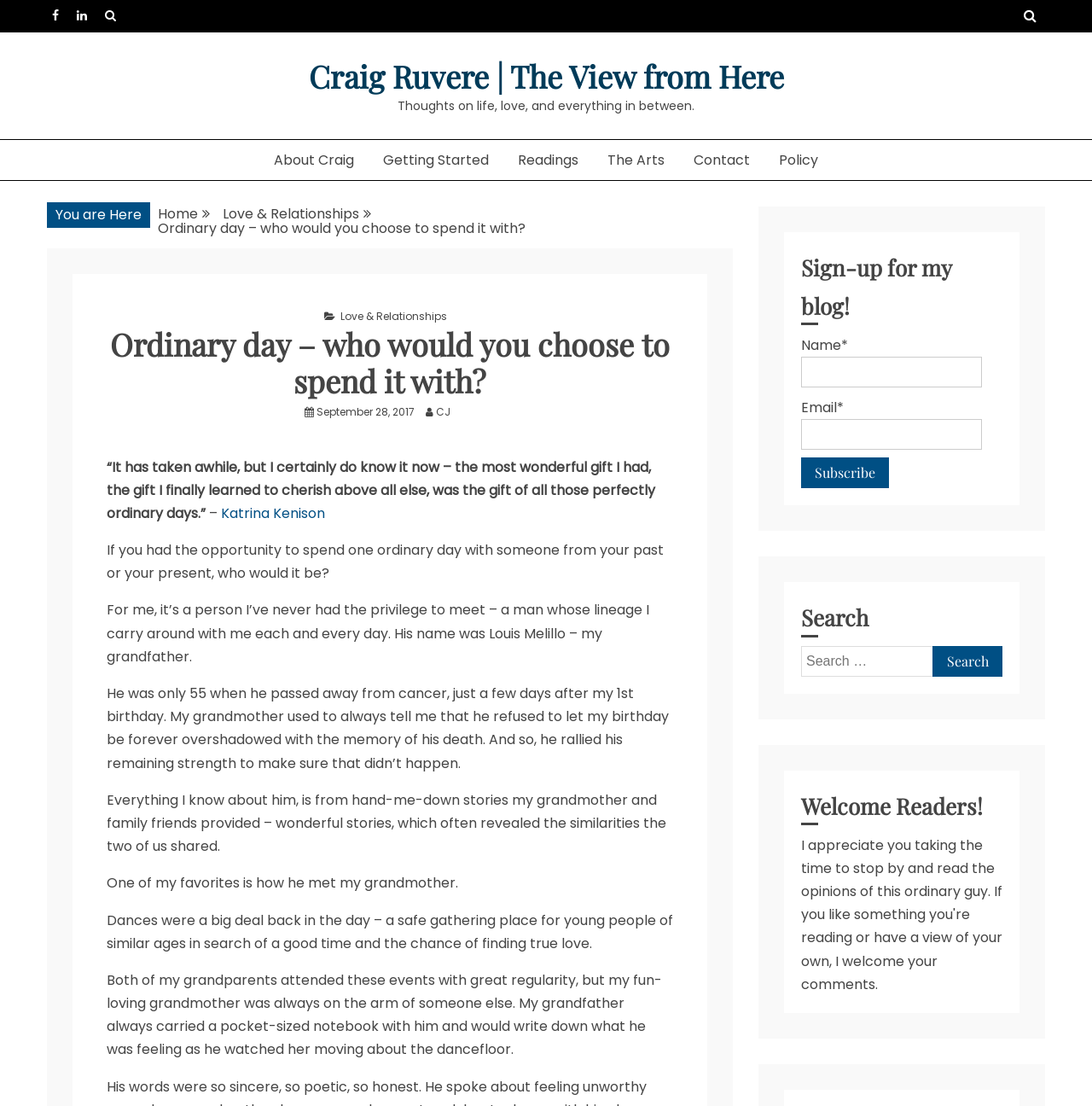Generate a thorough caption detailing the webpage content.

This webpage is a personal blog with a warm and inviting tone. At the top, there are three social media links to Facebook, LinkedIn, and a portfolio of work, followed by a link to the blog's title, "The View from Here." Below this, there is a brief description of the blog, "Thoughts on life, love, and everything in between."

The main content of the page is an article titled "An ordinary day – who would you choose to spend it with?" which is a reflective piece about the author's desire to spend a day with their grandfather, who passed away when the author was just a year old. The article is divided into several paragraphs, with quotes and stories about the author's grandfather.

On the right-hand side of the page, there are several links to other sections of the blog, including "About Craig," "Getting Started," "Readings," "The Arts," "Contact," and "Policy." Below these links, there is a navigation menu with breadcrumbs, showing the current page's location within the blog.

Further down the page, there is a section to sign up for the blog, with fields to enter a name and email address, and a subscribe button. Next to this, there is a search function, allowing readers to search for specific topics within the blog. Finally, there is a welcome message to readers, inviting them to explore the blog.

Throughout the page, there are no images, but the text is well-organized and easy to read, with clear headings and concise paragraphs. The overall tone of the page is introspective and personal, inviting readers to reflect on their own relationships and experiences.